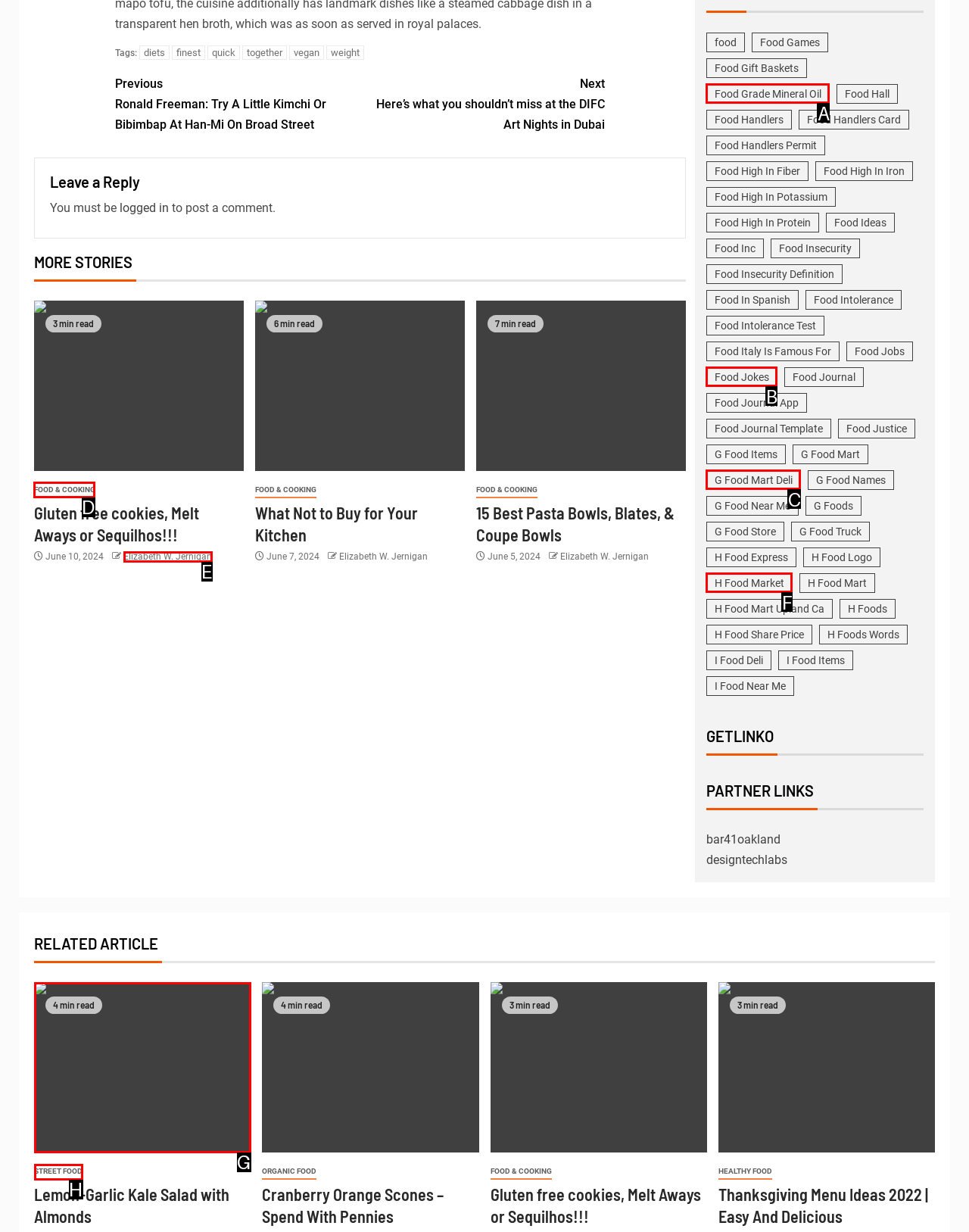Identify the HTML element to click to fulfill this task: Click on the 'FOOD & COOKING' category
Answer with the letter from the given choices.

D